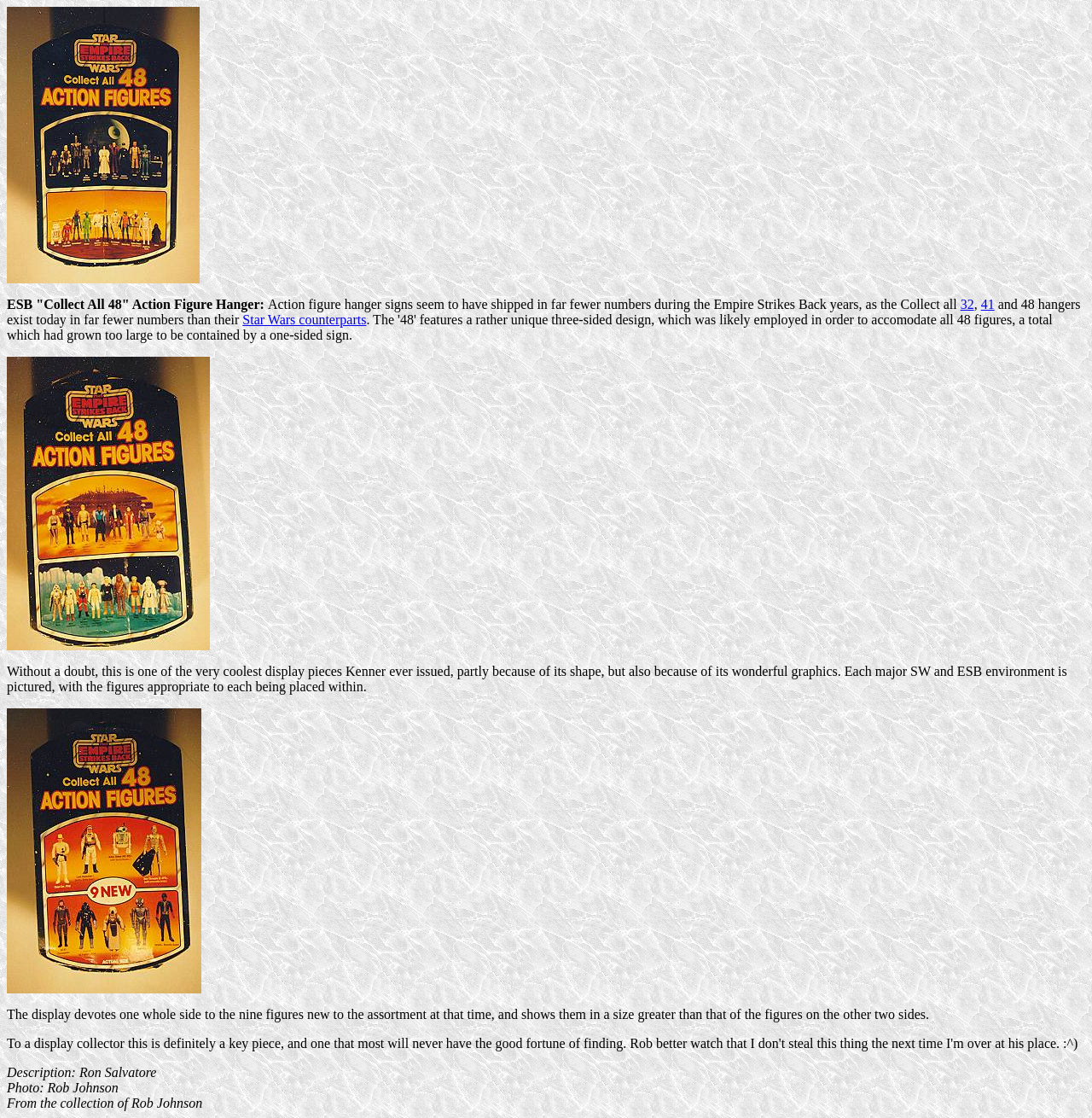Answer succinctly with a single word or phrase:
How many figures are new to the assortment?

nine